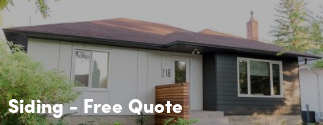What type of architectural design does the bungalow reflect?
Please answer the question as detailed as possible based on the image.

According to the caption, the bungalow's exterior showcases a beautifully updated design that reflects modern architectural style while maintaining a cozy aesthetic.